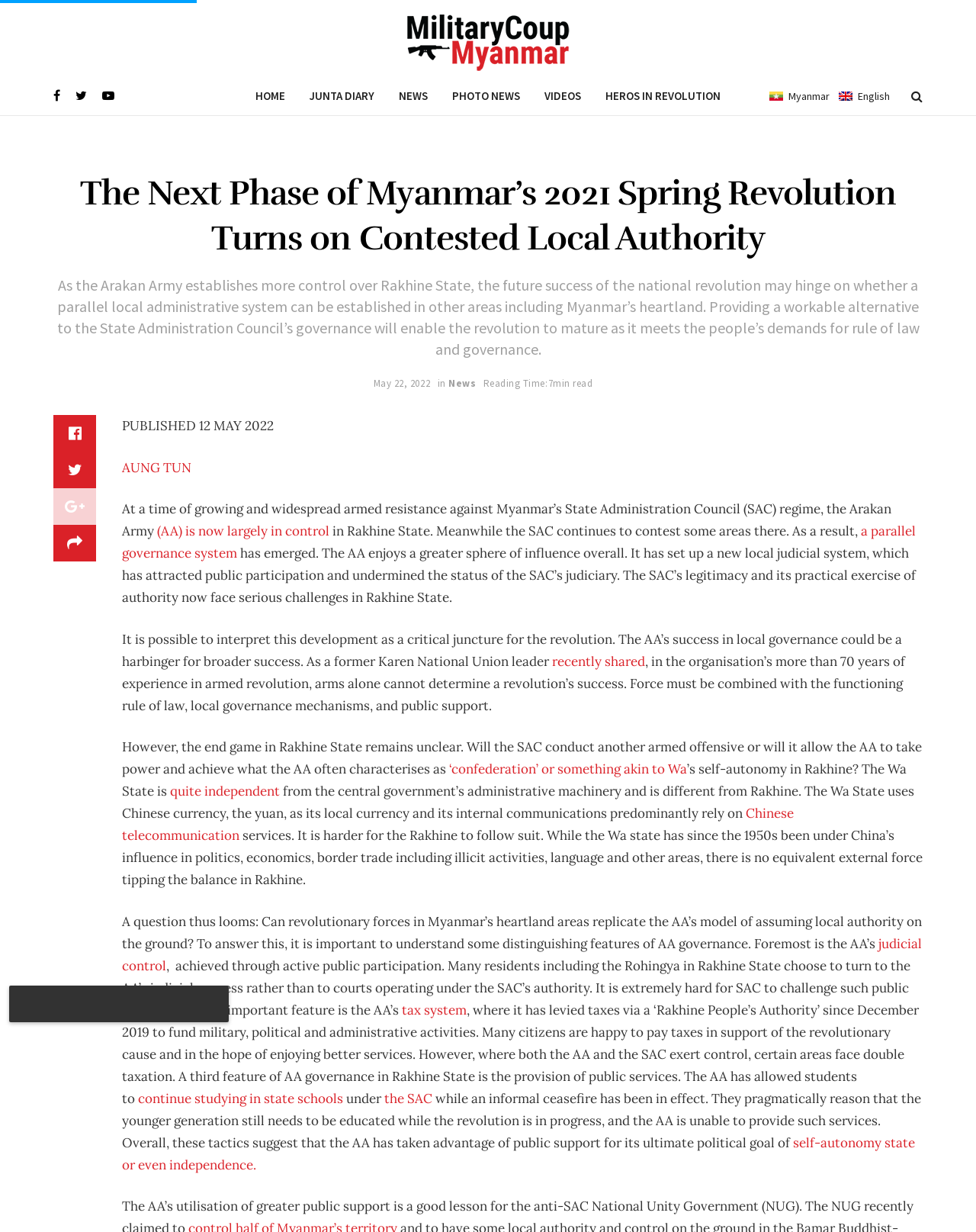Identify the bounding box coordinates of the area that should be clicked in order to complete the given instruction: "Check the time of publication". The bounding box coordinates should be four float numbers between 0 and 1, i.e., [left, top, right, bottom].

[0.204, 0.339, 0.28, 0.353]